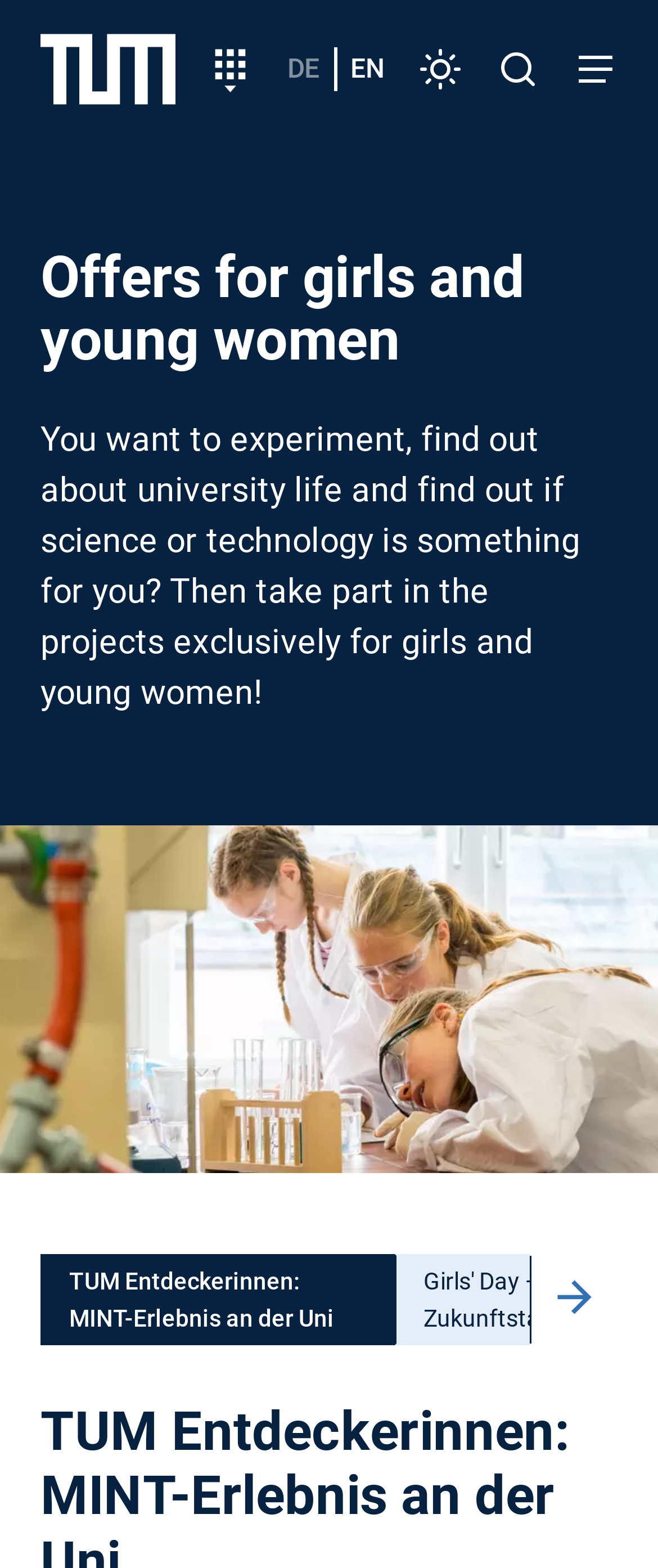Identify the bounding box coordinates for the UI element described as: "Settings".

[0.61, 0.019, 0.728, 0.069]